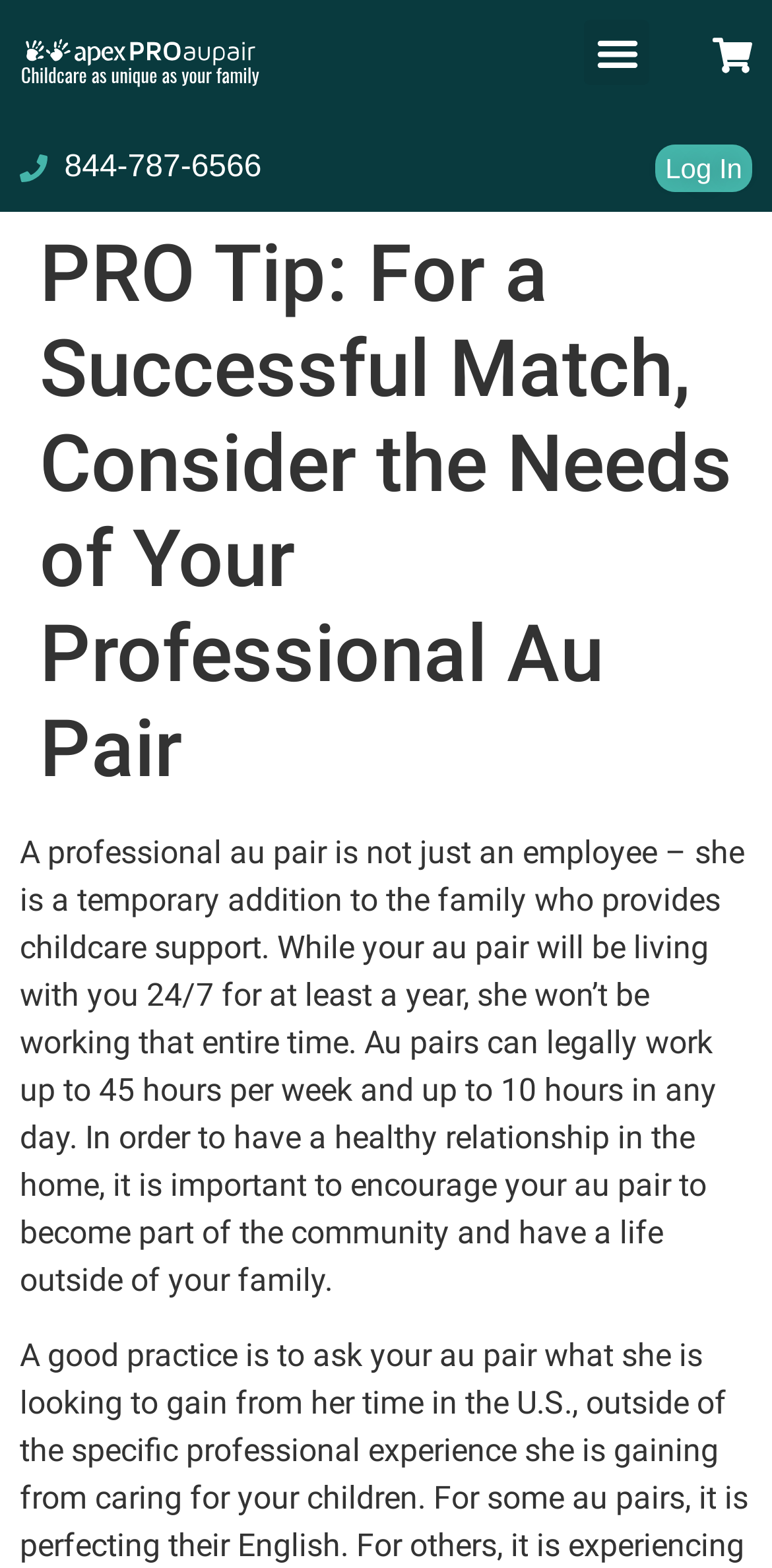What is the role of an au pair?
We need a detailed and meticulous answer to the question.

Based on the webpage content, an au pair is not just an employee but a temporary addition to the family who provides childcare support. This is stated in the paragraph that explains the role of an au pair in the family.